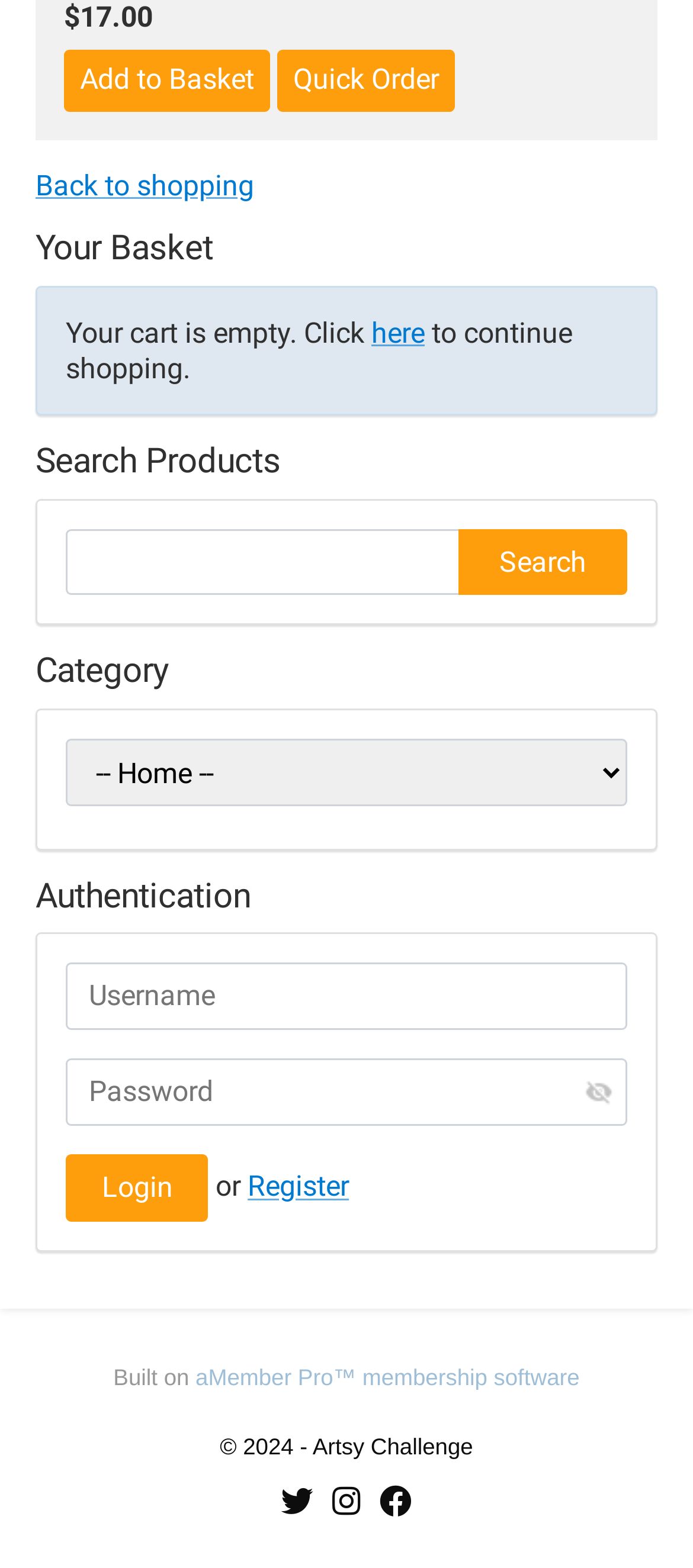Use the information in the screenshot to answer the question comprehensively: Where is the search button located?

The search button is located below the 'Search Products' heading, which is indicated by the y-coordinate of the button's bounding box being greater than the y-coordinate of the heading's bounding box.